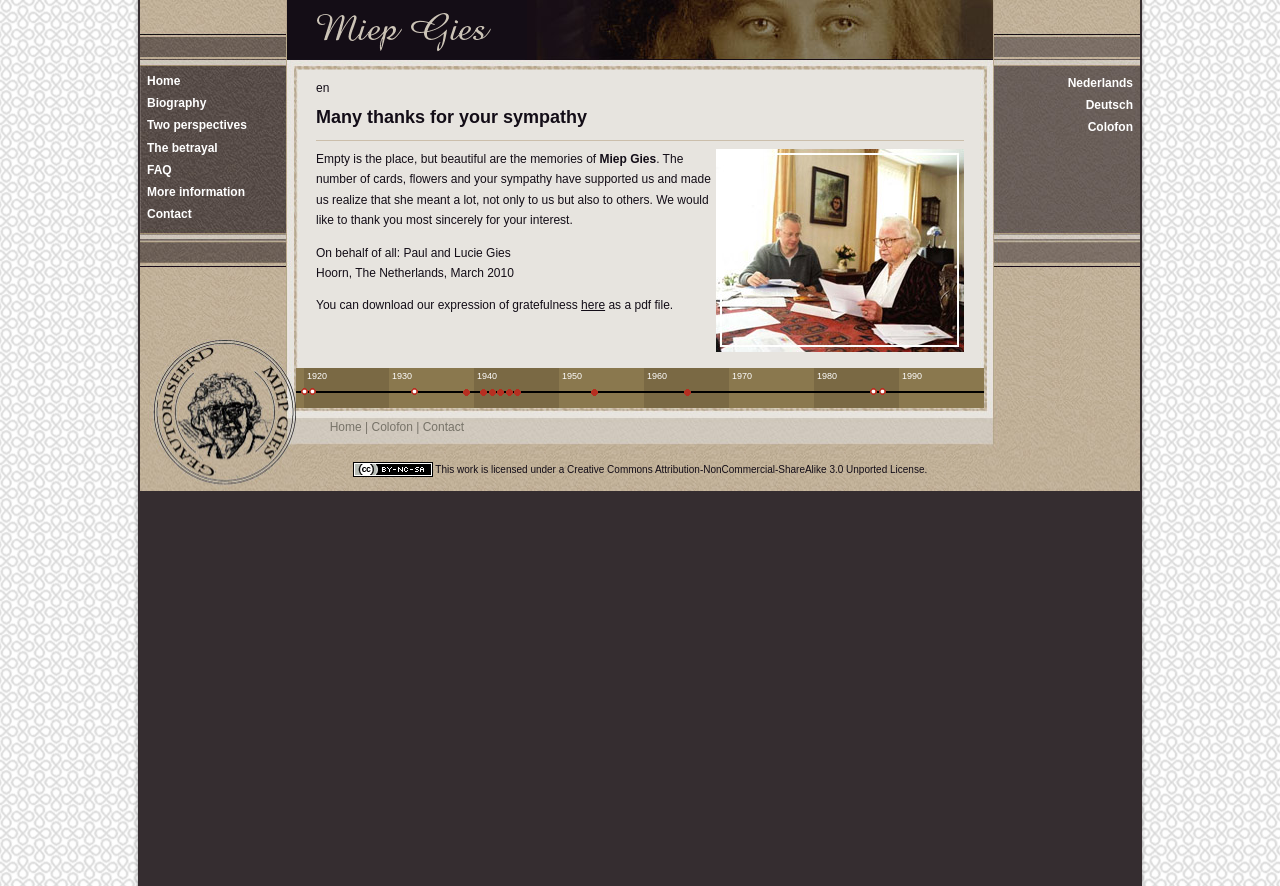Present a detailed account of what is displayed on the webpage.

This webpage is dedicated to Miep Gies, a woman known for saving Anne Frank's diary during World War II. At the top of the page, there is a logo and a main menu with several options, including "Home", "Biography", "Two perspectives", "The betrayal", "FAQ", "More information", and "Contact". 

Below the main menu, there is a section with a title "Many thanks for your sympathy" and a message from Miep Gies and her son Paul, expressing gratitude for the sympathy they received after her passing. This section also includes a photo of Miep Gies and her son Paul, as well as a link to download an expression of gratefulness as a PDF file.

To the right of this section, there are links to switch the language of the webpage to Dutch, German, or Colofon. 

At the bottom of the page, there is a footer section with a table containing links to various years, from 1920 to 1990, with brief descriptions of events related to Miep Gies' life. There are also links to "Home", "Colofon", and "Contact" at the bottom of the page, as well as a Creative Commons License notice.